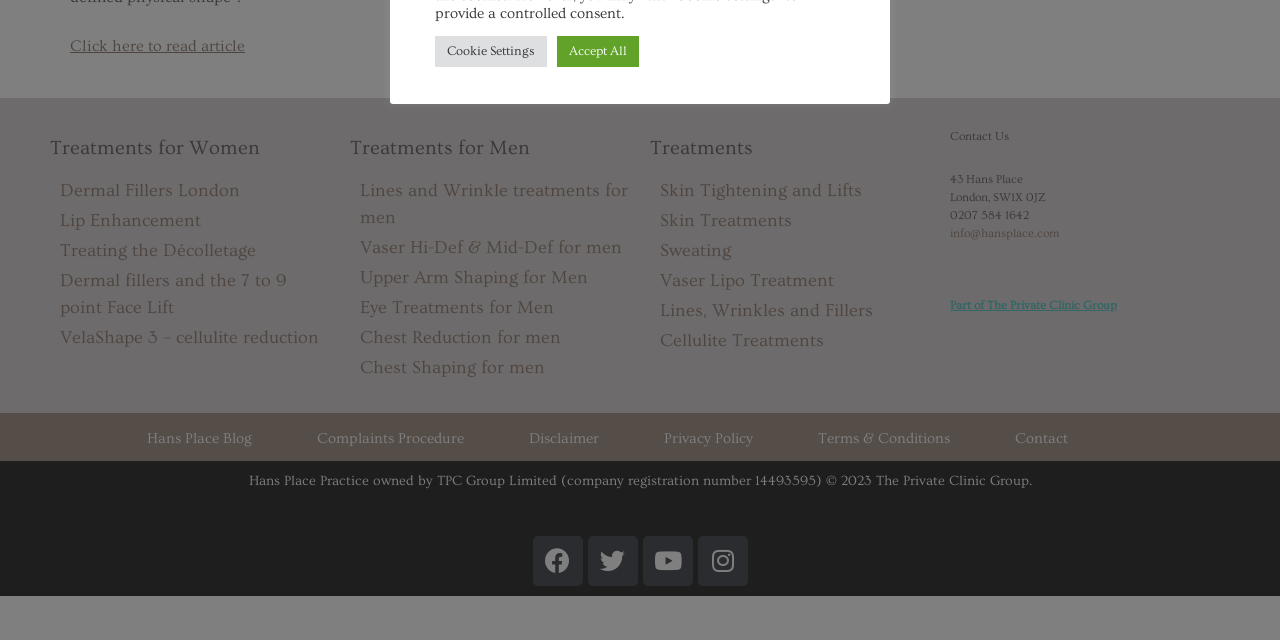Using the element description Disclaimer, predict the bounding box coordinates for the UI element. Provide the coordinates in (top-left x, top-left y, bottom-right x, bottom-right y) format with values ranging from 0 to 1.

[0.413, 0.669, 0.519, 0.704]